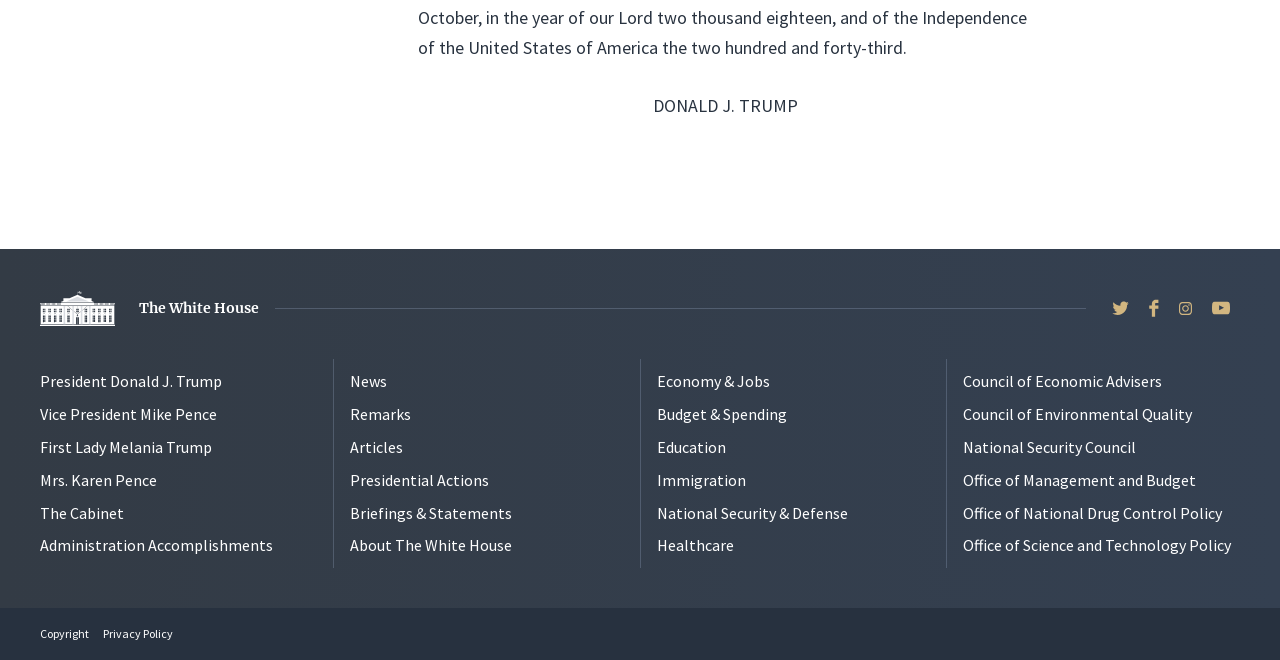Identify the bounding box coordinates of the clickable region required to complete the instruction: "Read about the President". The coordinates should be given as four float numbers within the range of 0 and 1, i.e., [left, top, right, bottom].

[0.031, 0.563, 0.173, 0.593]